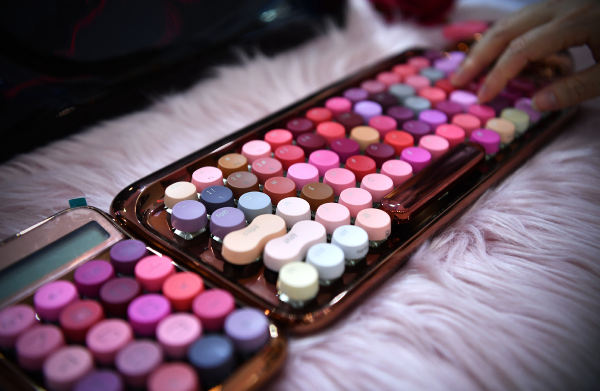What is the material of the trim on the trays?
Based on the image, answer the question in a detailed manner.

The caption specifically mentions that the trim of the trays is 'shimmering, rose-gold', which suggests a luxurious and elegant appearance.